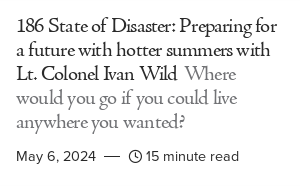Describe all elements and aspects of the image.

The image features the title and excerpt from an article titled "186 State of Disaster: Preparing for a future with hotter summers with Lt. Colonel Ivan Wild." It poses a thought-provoking question: "Where would you go if you could live anywhere you wanted?" Highlighting the date of publication as May 6, 2024, it suggests a comprehensive exploration of the challenges posed by increasingly hot summers and the preparations needed for the future. The reading time is indicated as taking approximately 15 minutes. This article likely engages readers in a deeper discussion about climate change and personal choices in facing environmental challenges.